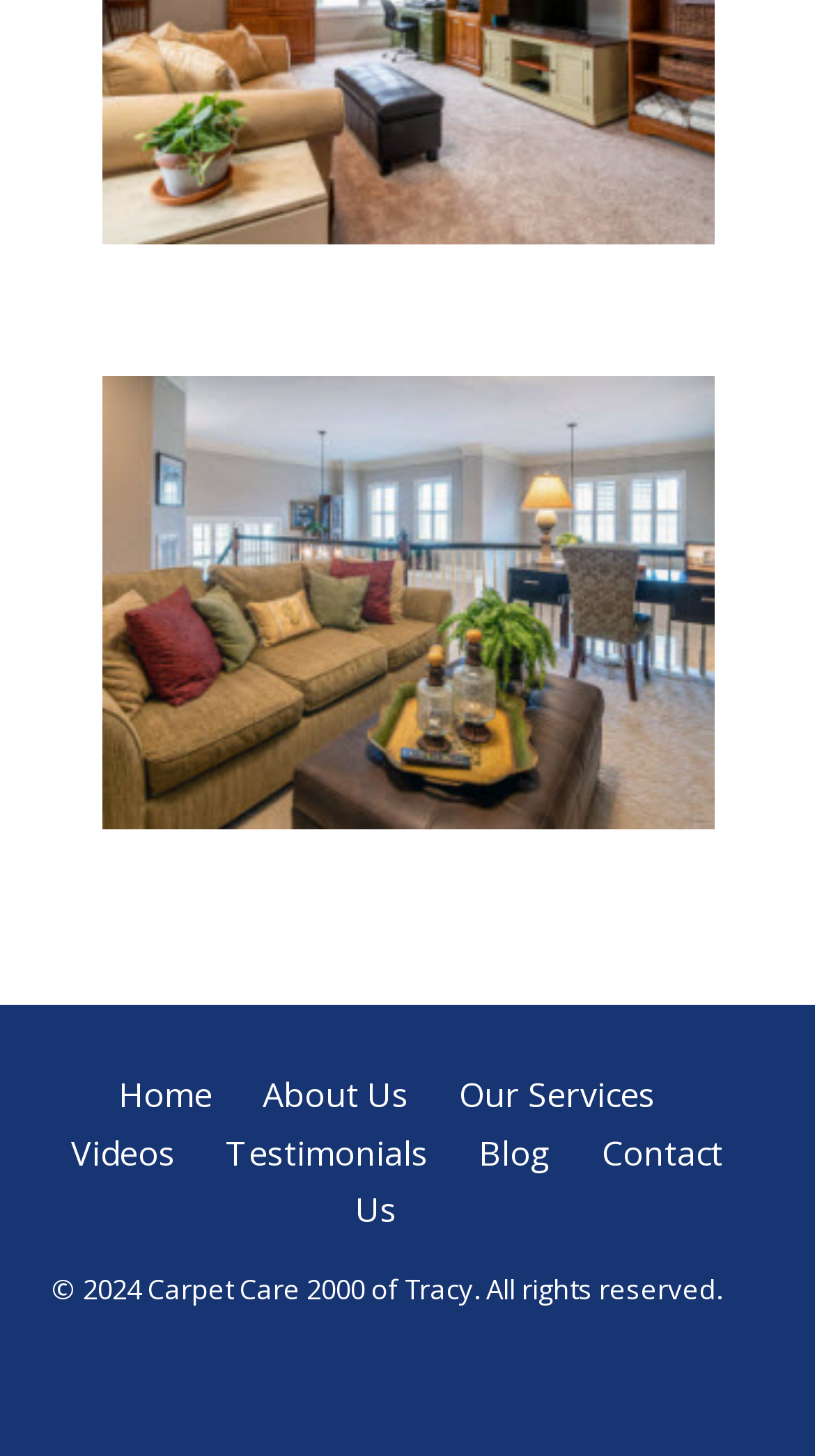Could you locate the bounding box coordinates for the section that should be clicked to accomplish this task: "Read About Us".

[0.322, 0.737, 0.501, 0.768]